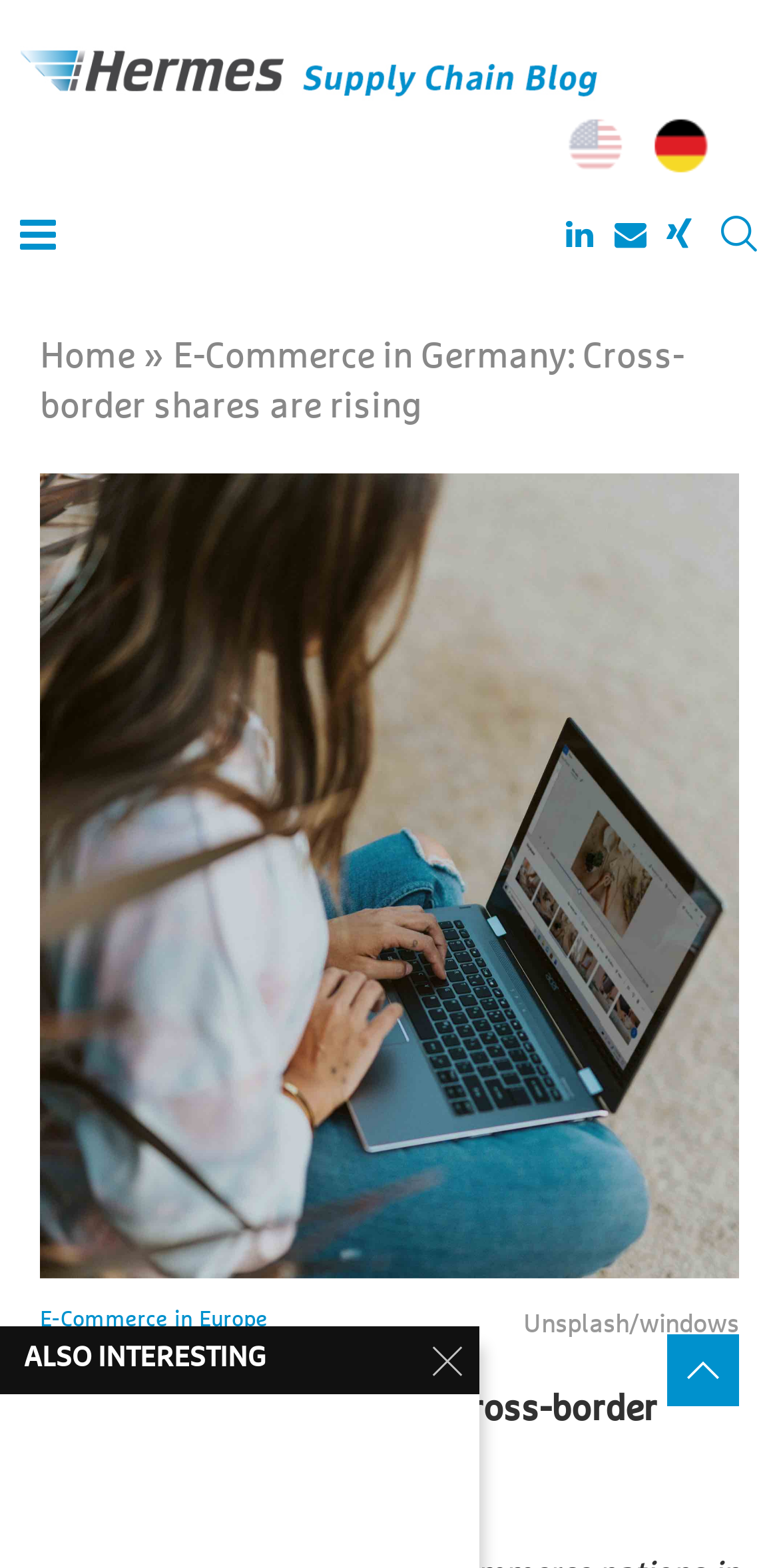How many social media links are present in the webpage?
Provide a comprehensive and detailed answer to the question.

The webpage has links to Linkedin, Email, Xing, and an unknown link represented by '' icon, which are likely social media links. Therefore, there are 4 social media links present in the webpage.